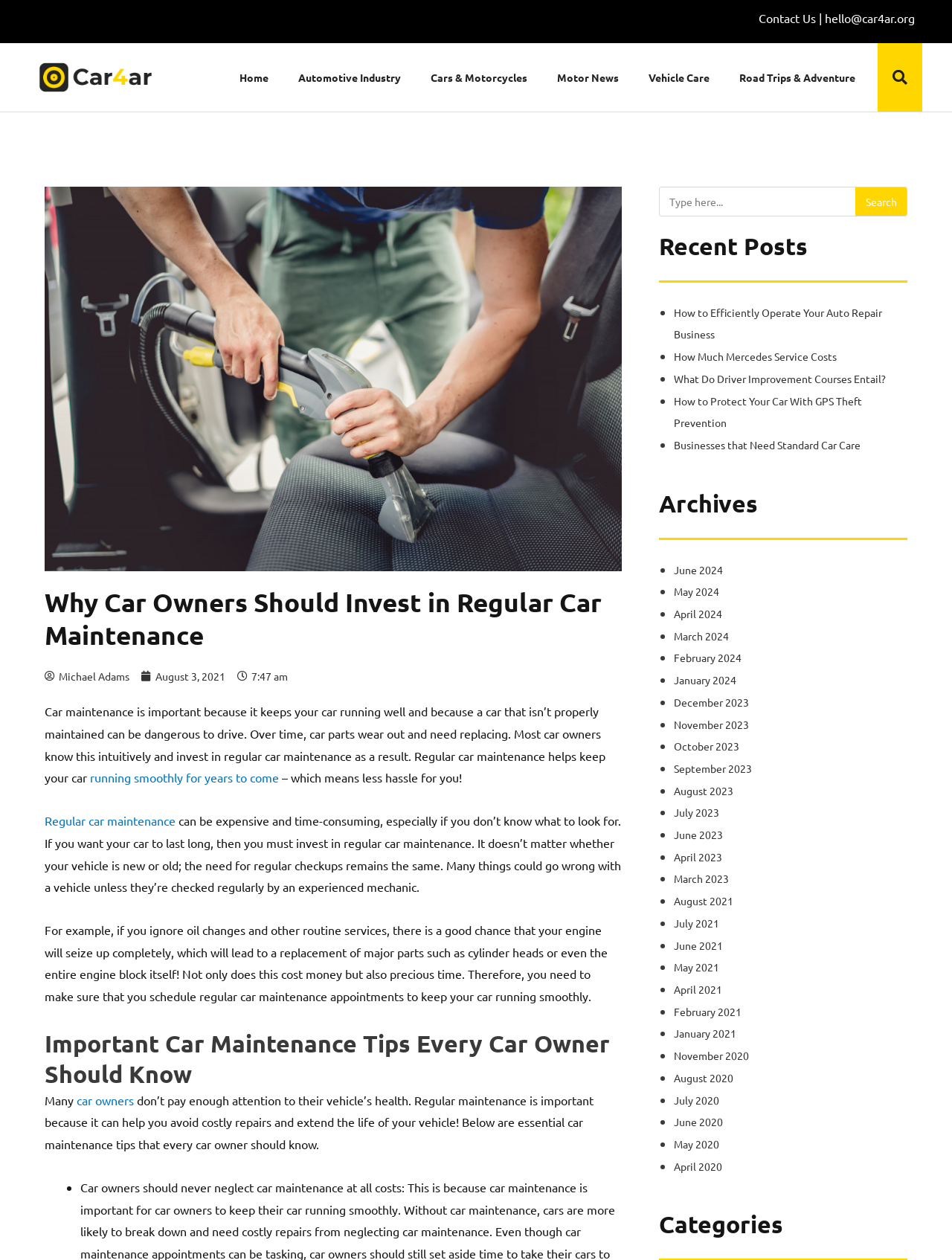Indicate the bounding box coordinates of the element that needs to be clicked to satisfy the following instruction: "Search for something". The coordinates should be four float numbers between 0 and 1, i.e., [left, top, right, bottom].

[0.93, 0.051, 0.961, 0.072]